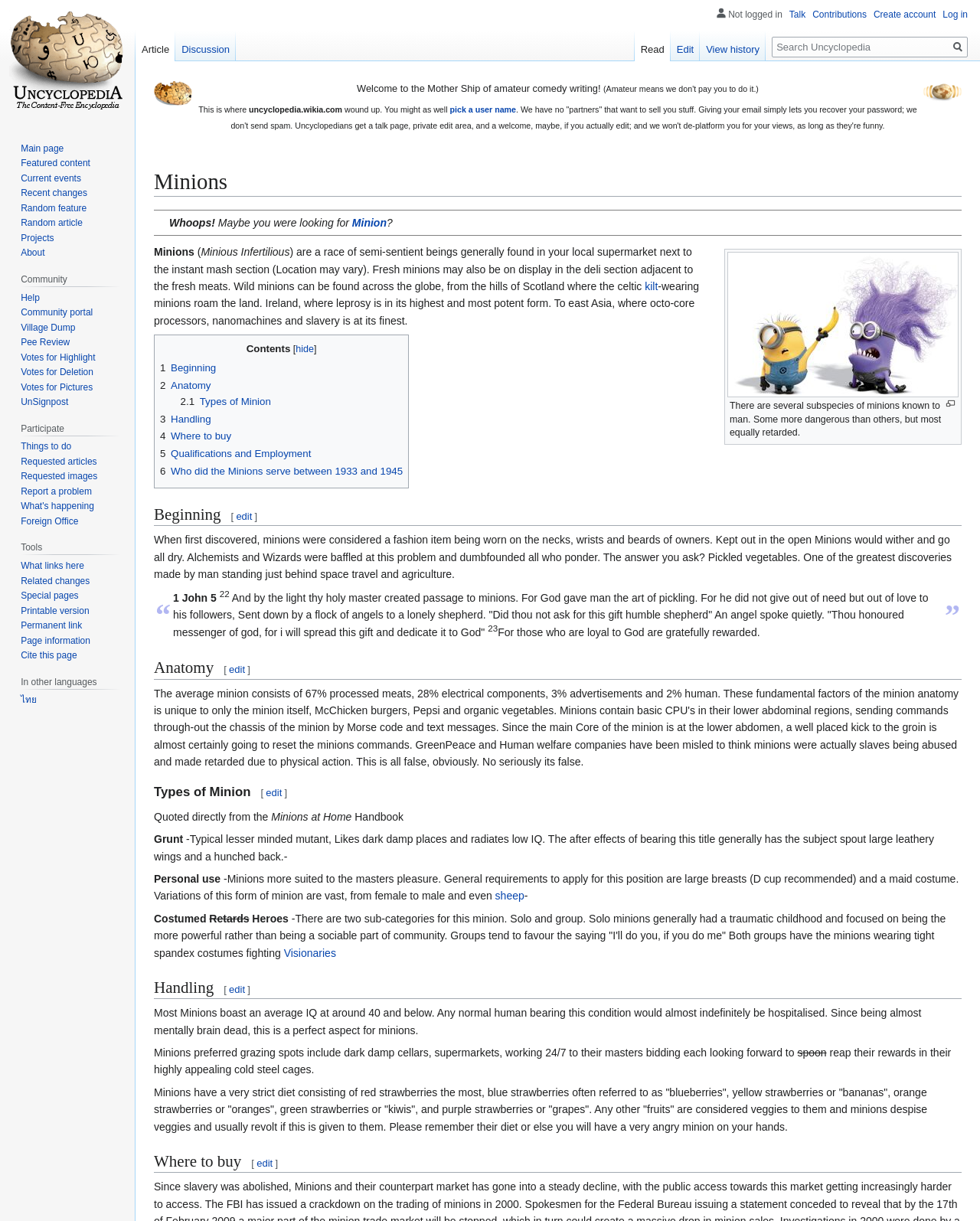Offer a thorough description of the webpage.

This webpage is about Minions, a race of semi-sentient beings. At the top of the page, there are two images: a puzzle potato dry brush and an UnNews logo potato. Below these images, there is a welcome message and a brief introduction to Uncyclopedia, a content-free encyclopedia.

The main content of the page is divided into several sections, including "Minions", "Beginning", "Anatomy", "Types of Minion", "Handling", and "Where to buy". Each section has a heading and contains descriptive text about Minions.

In the "Minions" section, there is a brief description of Minions, including their subspecies and habitats. There are also links to related pages, such as "Minion" and "kilt".

The "Beginning" section describes the discovery of Minions and how they were initially considered a fashion item. It also explains how alchemists and wizards discovered that pickled vegetables were essential for keeping Minions alive.

The "Anatomy" section is currently empty, but it has an "edit" link, suggesting that users can contribute to this section.

The "Types of Minion" section lists different types of Minions, including Grunt, Personal use, Costumed, and Heroes. Each type has a brief description, and some have links to related pages.

The "Handling" section provides information on how to care for Minions, including their diet and preferred living conditions. It also notes that Minions have a low IQ and are often kept in cold steel cages.

The "Where to buy" section is currently empty, but it has an "edit" link, suggesting that users can contribute to this section.

At the bottom of the page, there is a navigation menu with links to "Personal tools" and "Talk". There is also a message indicating that the user is not logged in.